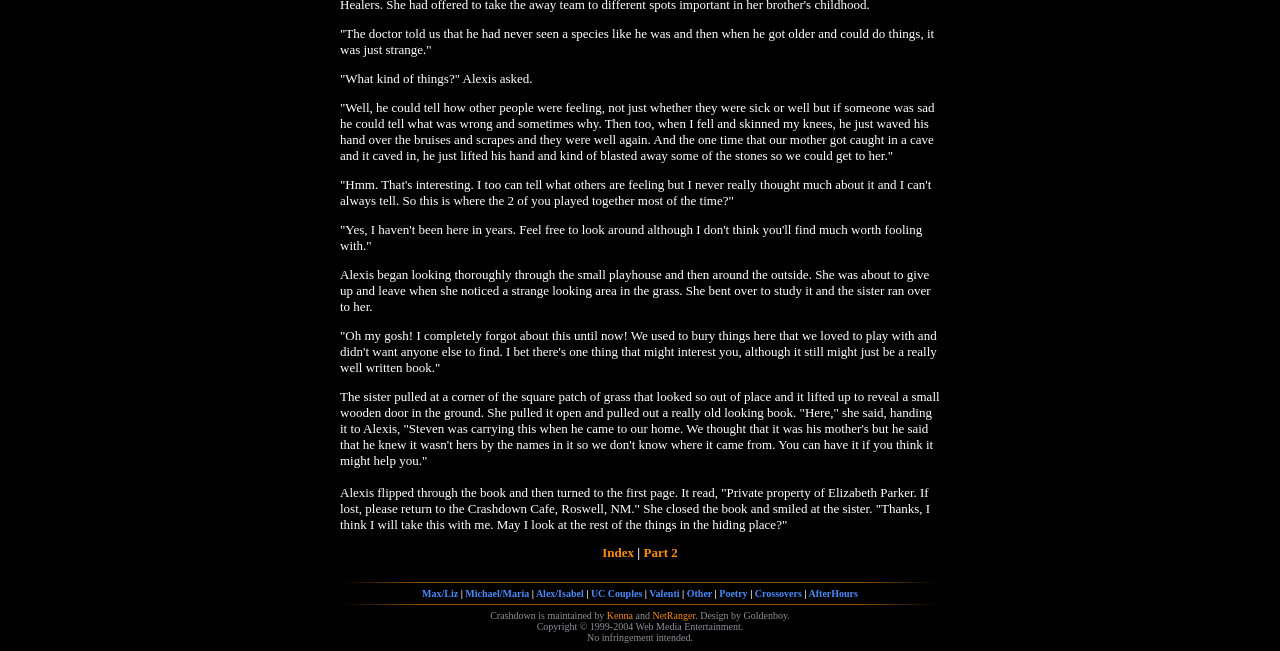Please specify the bounding box coordinates of the clickable section necessary to execute the following command: "Click on Poetry".

[0.562, 0.903, 0.584, 0.92]